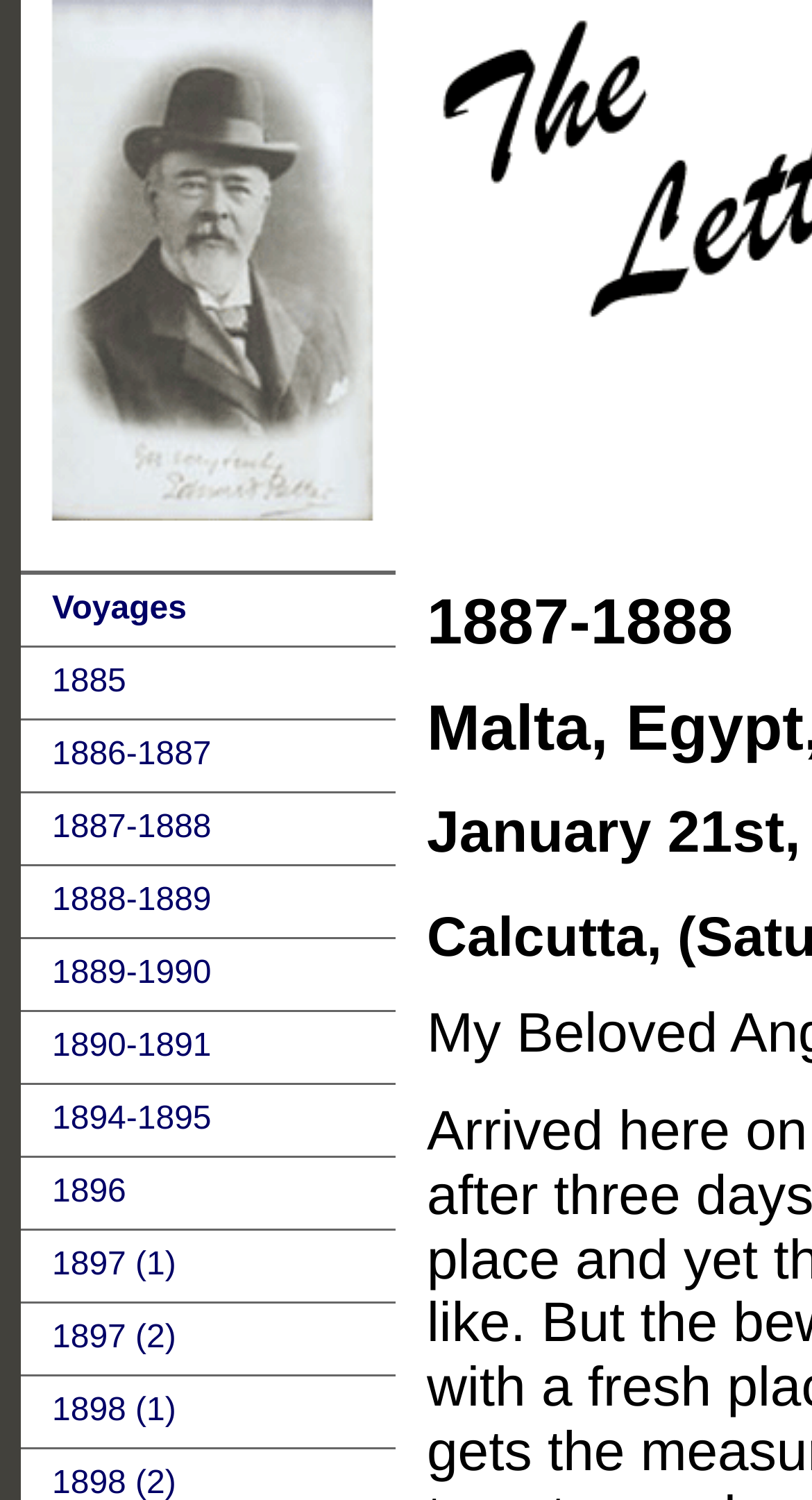Detail the various sections and features of the webpage.

The webpage appears to be a journal or diary of a person's travels, with a focus on the years 1885 to 1898. At the top of the page, there is a horizontal navigation menu consisting of 12 links, each representing a specific year or range of years, such as "Voyages", "1885", "1886-1887", and so on. These links are aligned to the left side of the page, with the earliest years on the left and the latest years on the right.

The title of the webpage, "1887-1888 - Malta, Egypt, India, Burma… Jan. 21st 1888", is prominently displayed at the top of the page, suggesting that the current page is focused on the travels during this specific period.